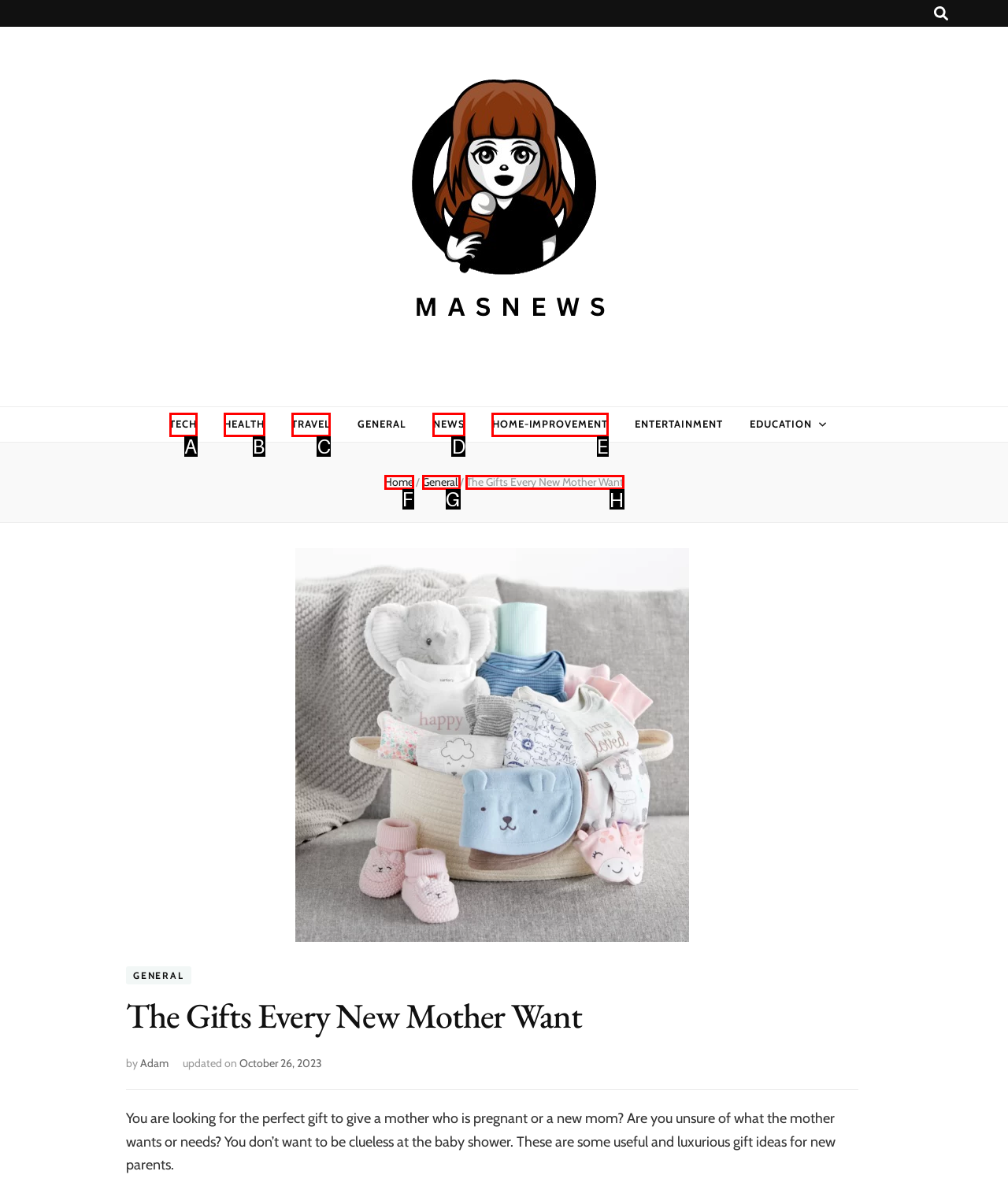What option should you select to complete this task: read The Gifts Every New Mother Want article? Indicate your answer by providing the letter only.

H